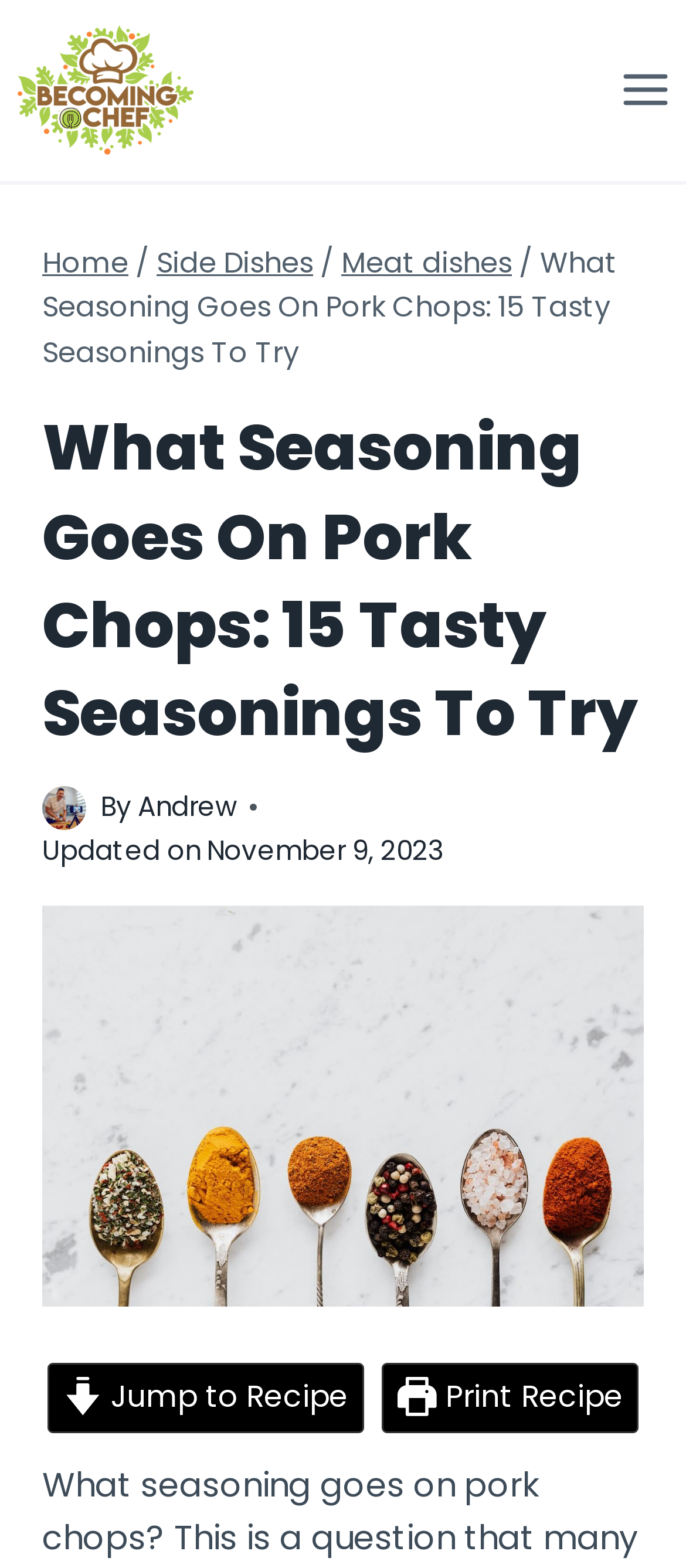Please predict the bounding box coordinates of the element's region where a click is necessary to complete the following instruction: "Go to Entertainment". The coordinates should be represented by four float numbers between 0 and 1, i.e., [left, top, right, bottom].

None